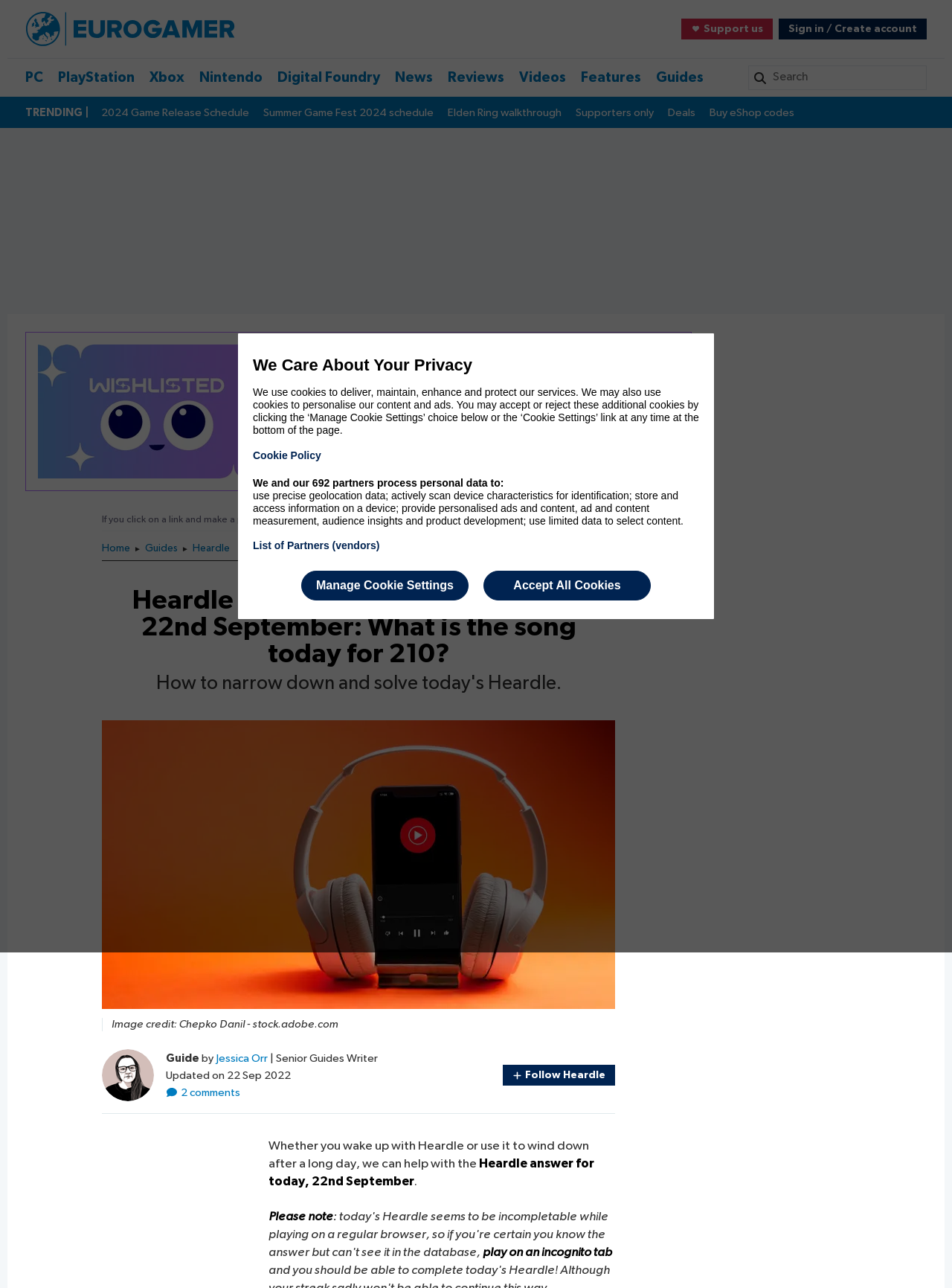Please provide a one-word or phrase answer to the question: 
What is the topic of the article?

Heardle answer